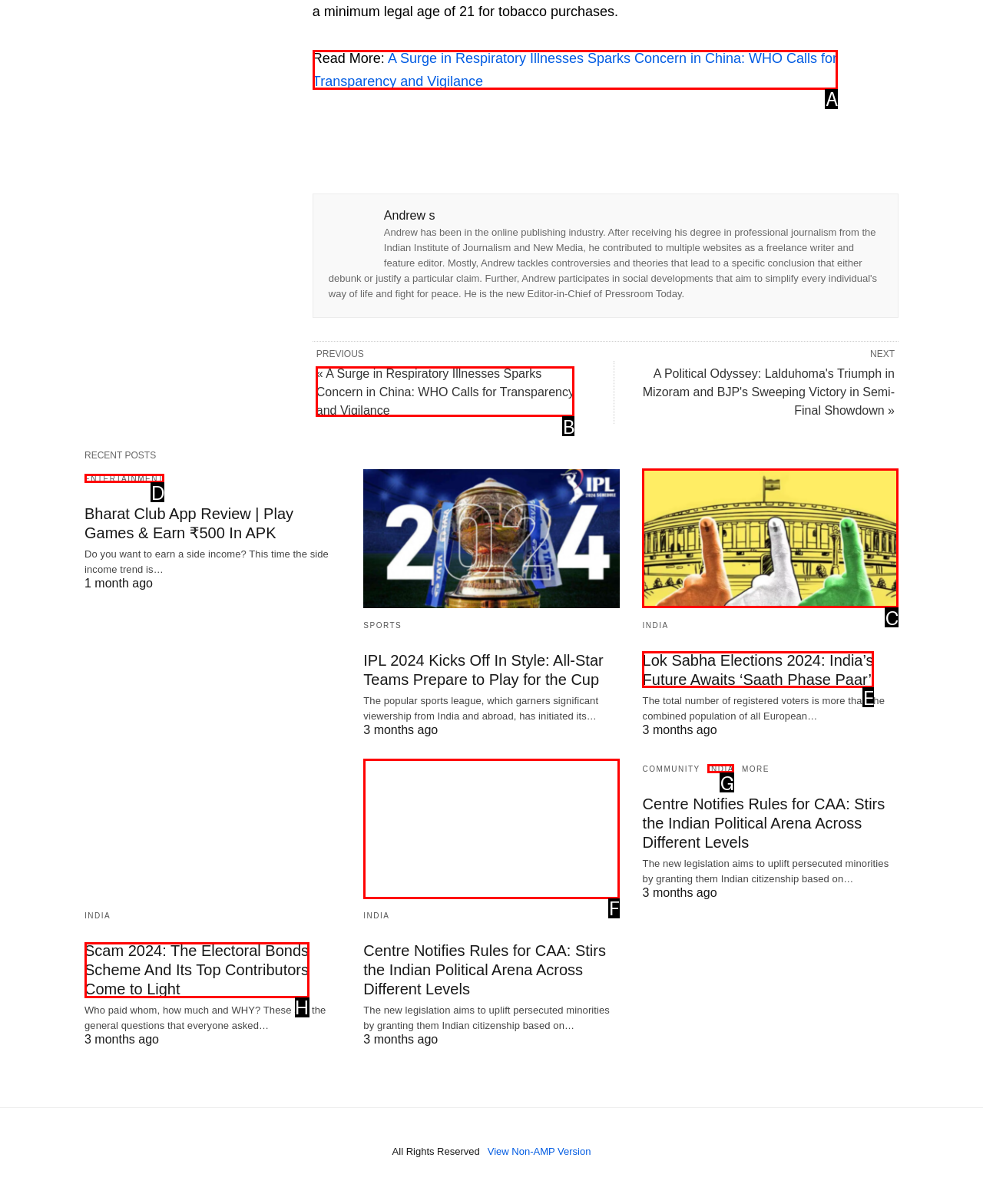Which letter corresponds to the correct option to complete the task: Click the Facebook link?
Answer with the letter of the chosen UI element.

None